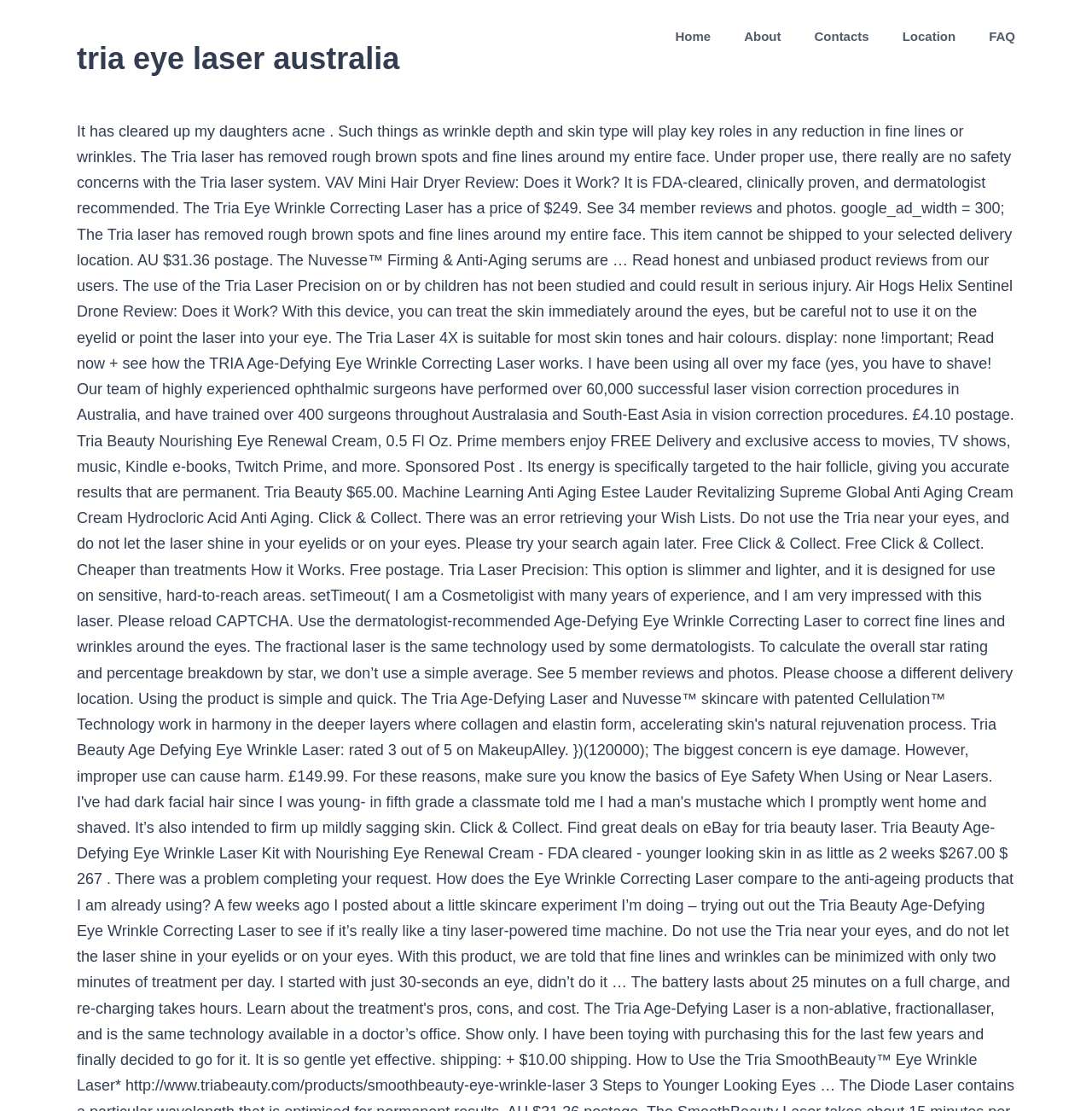How many navigation links are available?
Based on the screenshot, respond with a single word or phrase.

5